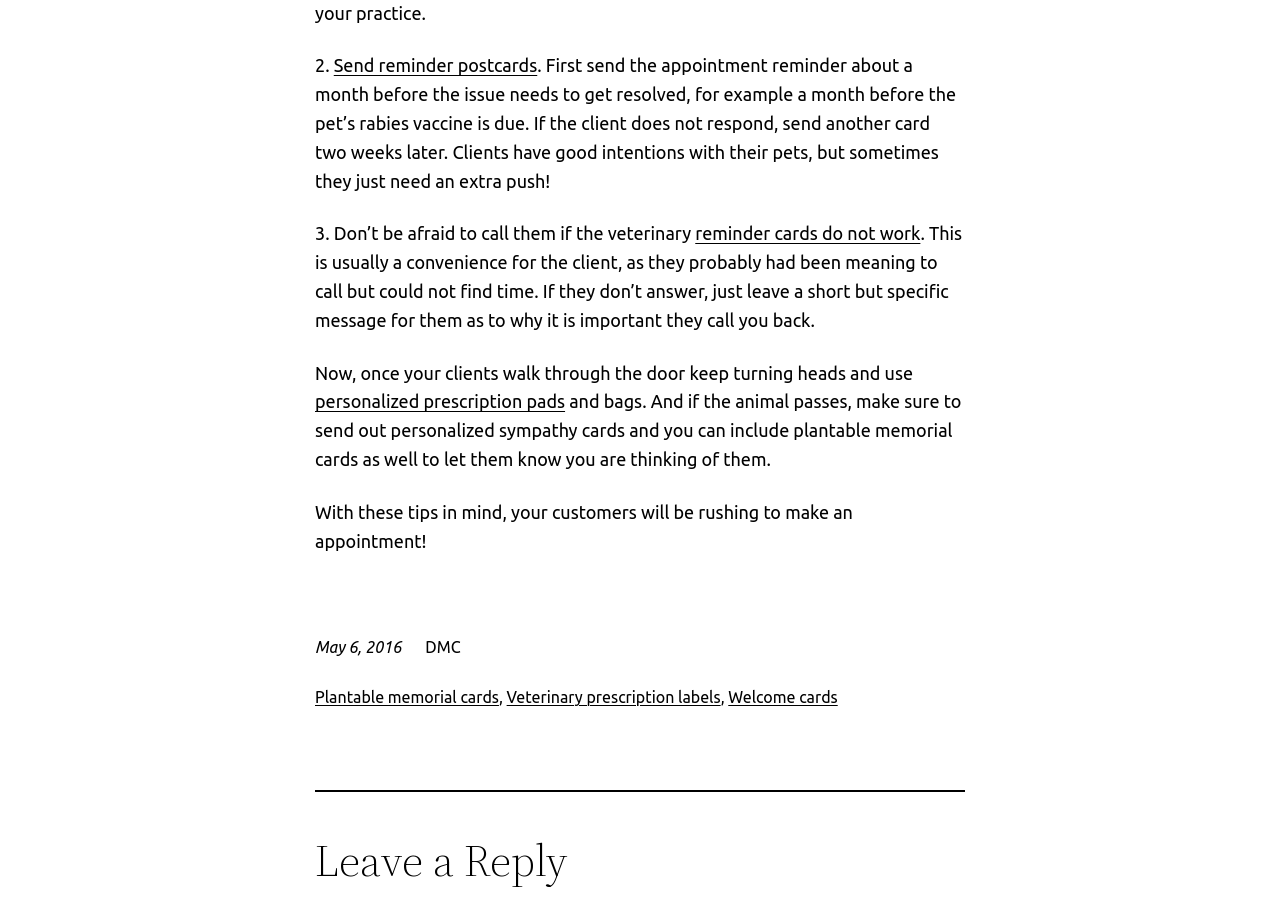What type of products are mentioned in the webpage?
Answer the question in as much detail as possible.

The webpage mentions using personalized prescription pads and bags, as well as plantable memorial cards, veterinary prescription labels, and welcome cards, suggesting that these are the types of products being referred to.